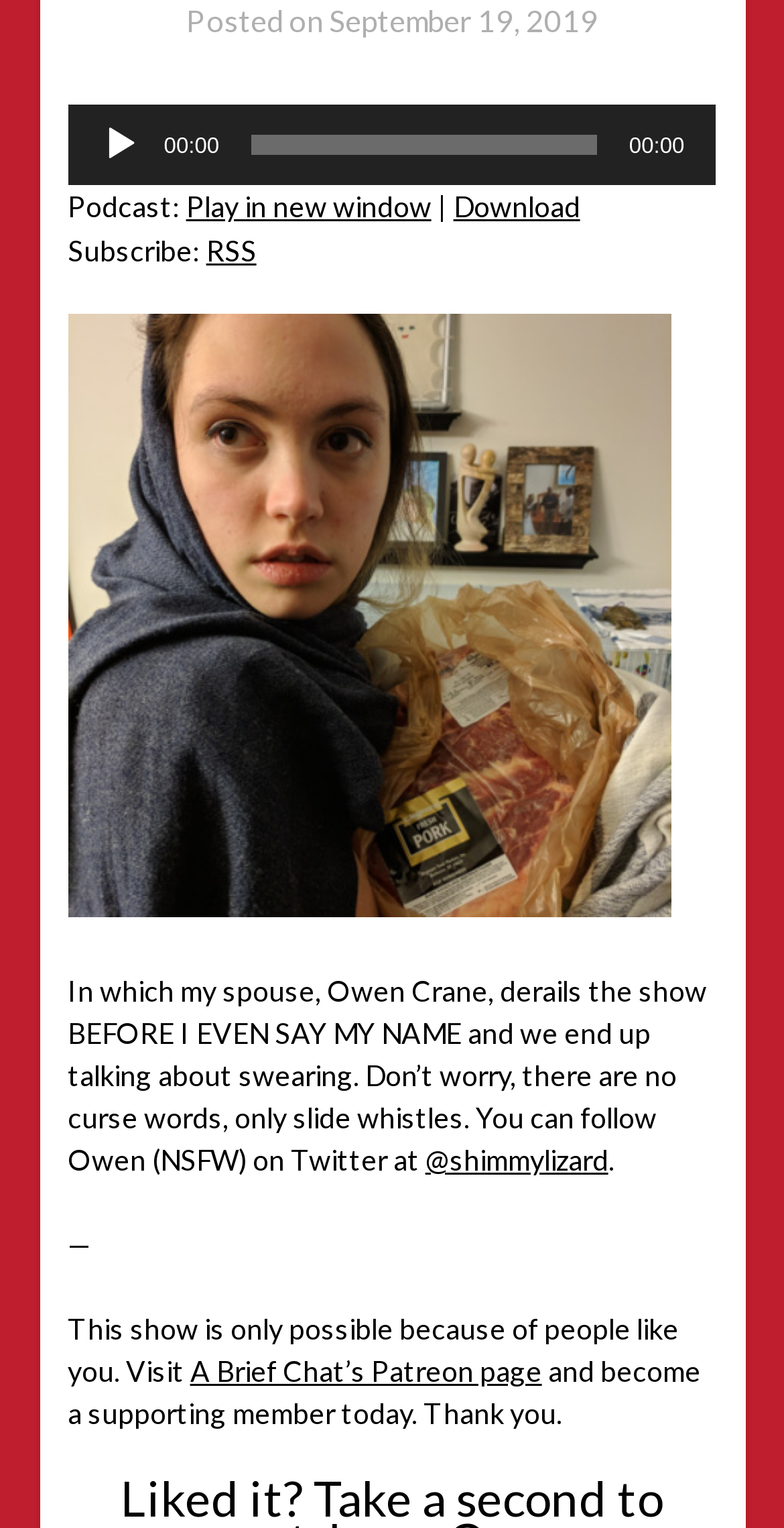What is the Twitter handle of Owen Crane?
Your answer should be a single word or phrase derived from the screenshot.

@shimmylizard